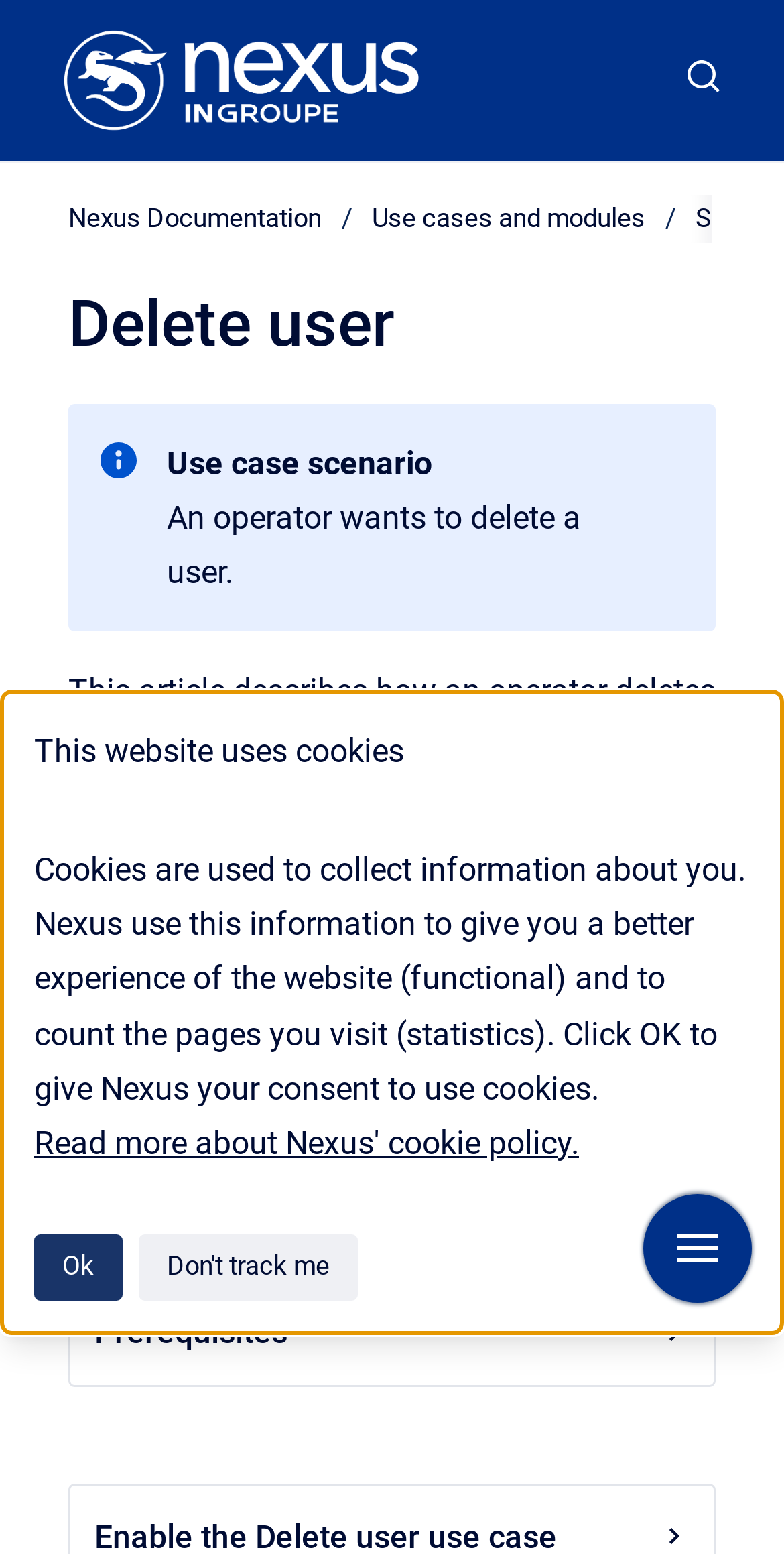Identify the bounding box coordinates for the region of the element that should be clicked to carry out the instruction: "show search form". The bounding box coordinates should be four float numbers between 0 and 1, i.e., [left, top, right, bottom].

[0.836, 0.025, 0.959, 0.078]